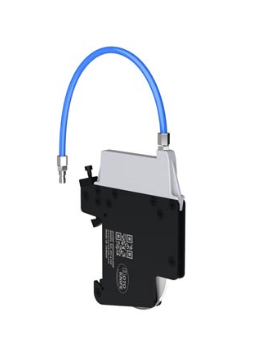Provide an in-depth description of all elements within the image.

The image showcases the Steel Body Pneumatic Knifeholder MT-A160, designed for efficient slitting operations. It features a compact dimension and robust steel body framework, making it ideal for narrow slitting tasks, particularly those under 11mm in width. The knifeholder’s construction provides excellent rigidity, ensuring stable performance across various material slitting jobs. Notably, it is adaptable with guide-bar models GB01, GB02, and GB04, and can accommodate different types of blades for versatile applications. This knifeholder is particularly well-suited for materials such as light rubber, paper, cloth, and plastic film, enhancing productivity and operational efficiency.